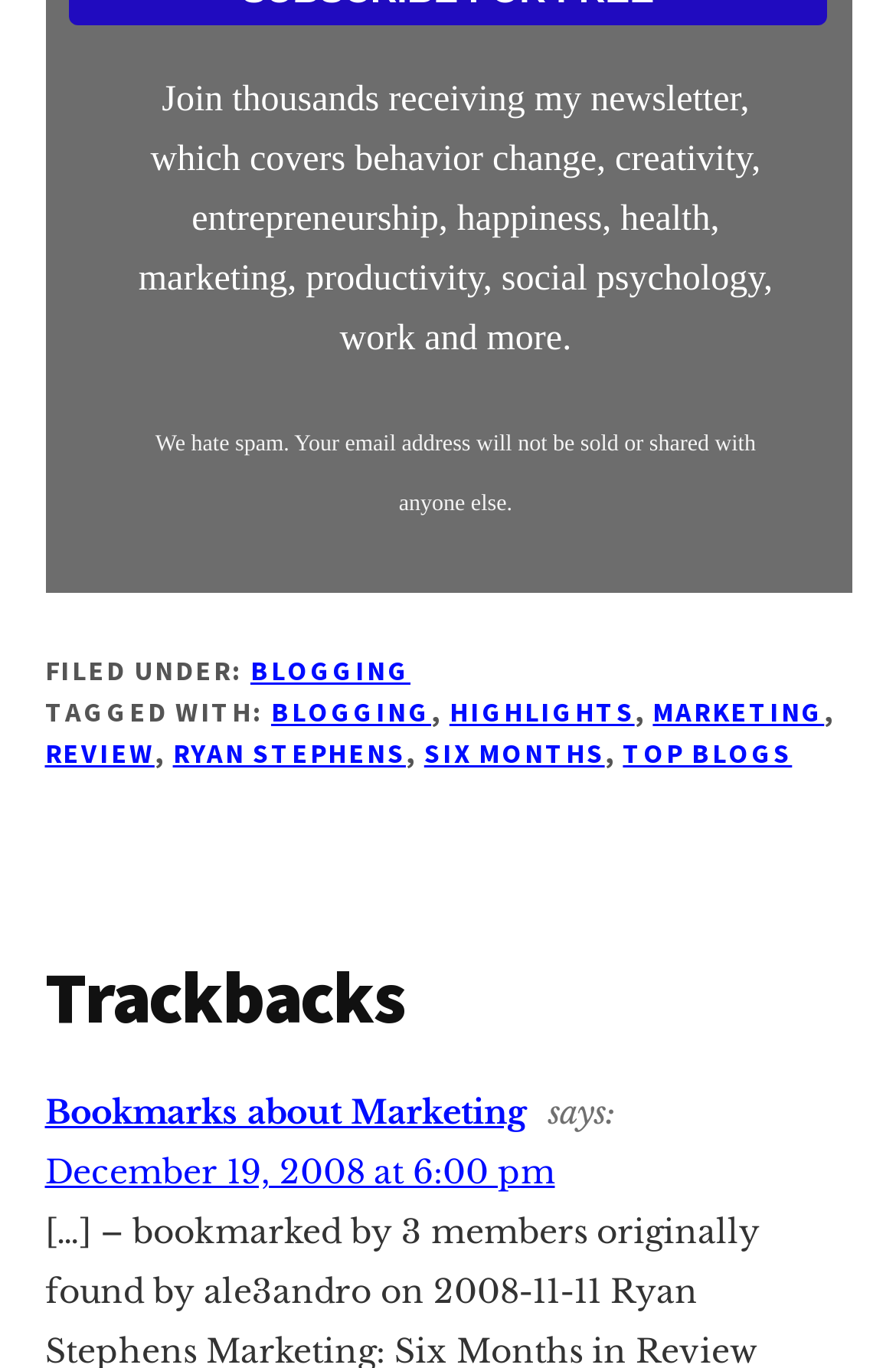Locate the bounding box coordinates of the element that should be clicked to execute the following instruction: "Read Senior gov't official defends suit in court news".

None